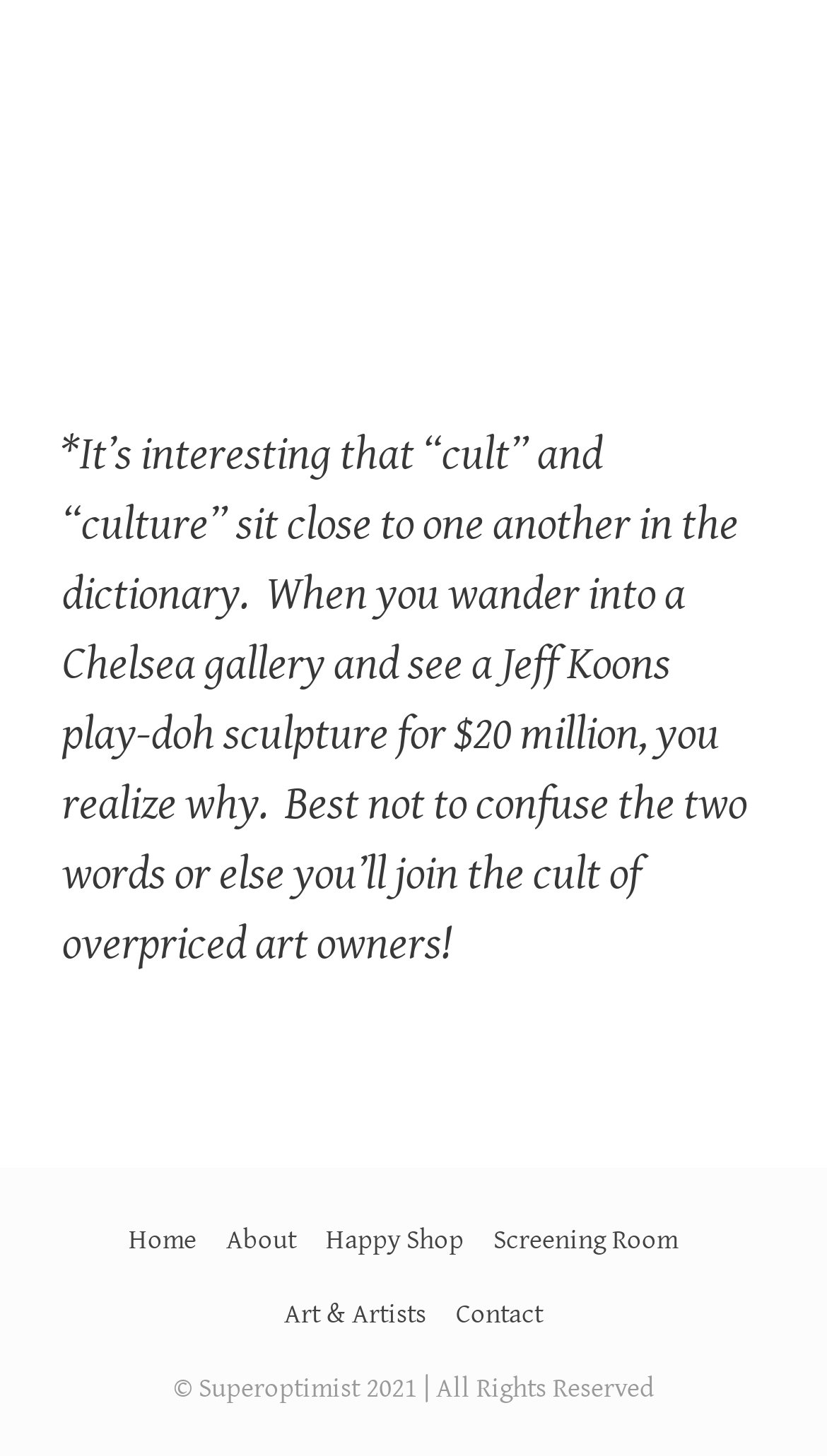Using the webpage screenshot, locate the HTML element that fits the following description and provide its bounding box: "SIGN IN".

None